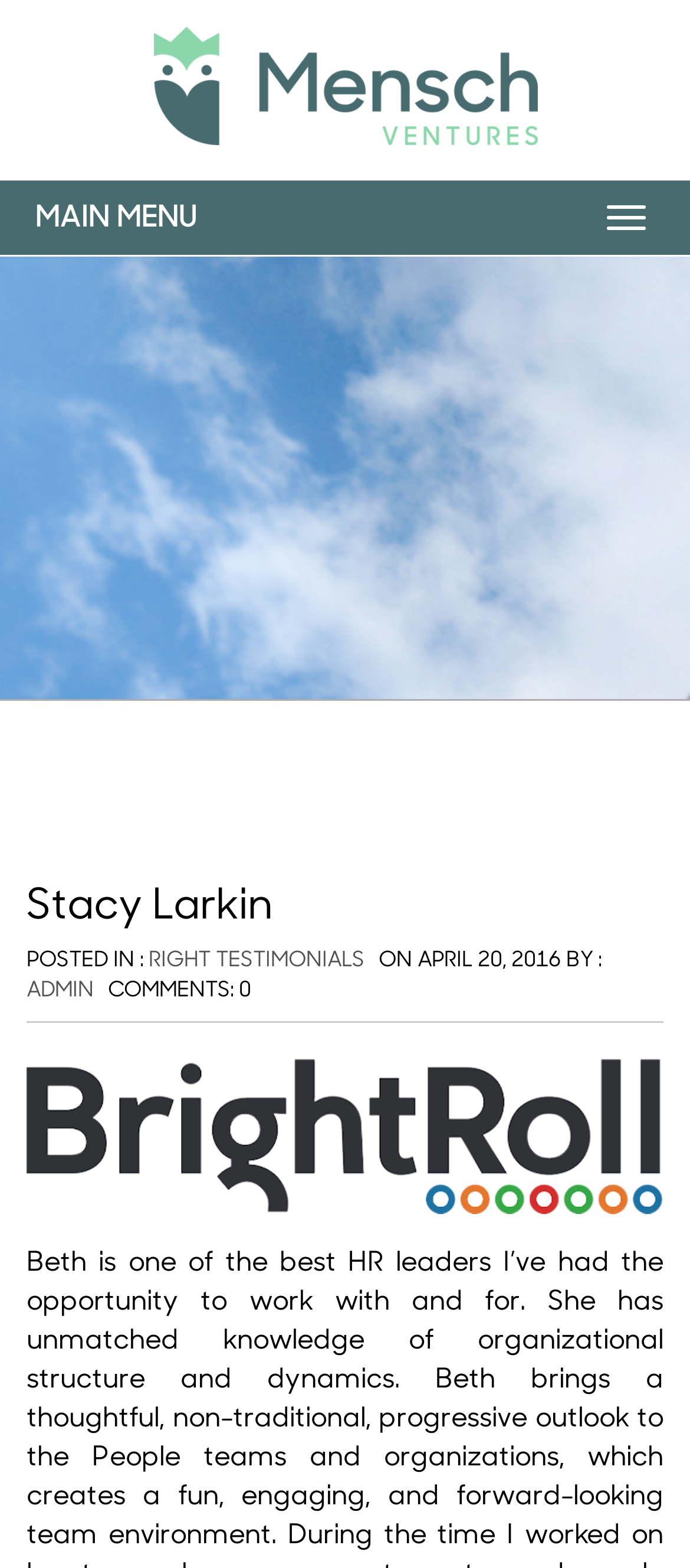Answer the question with a single word or phrase: 
What is the name of the person on the webpage?

Stacy Larkin